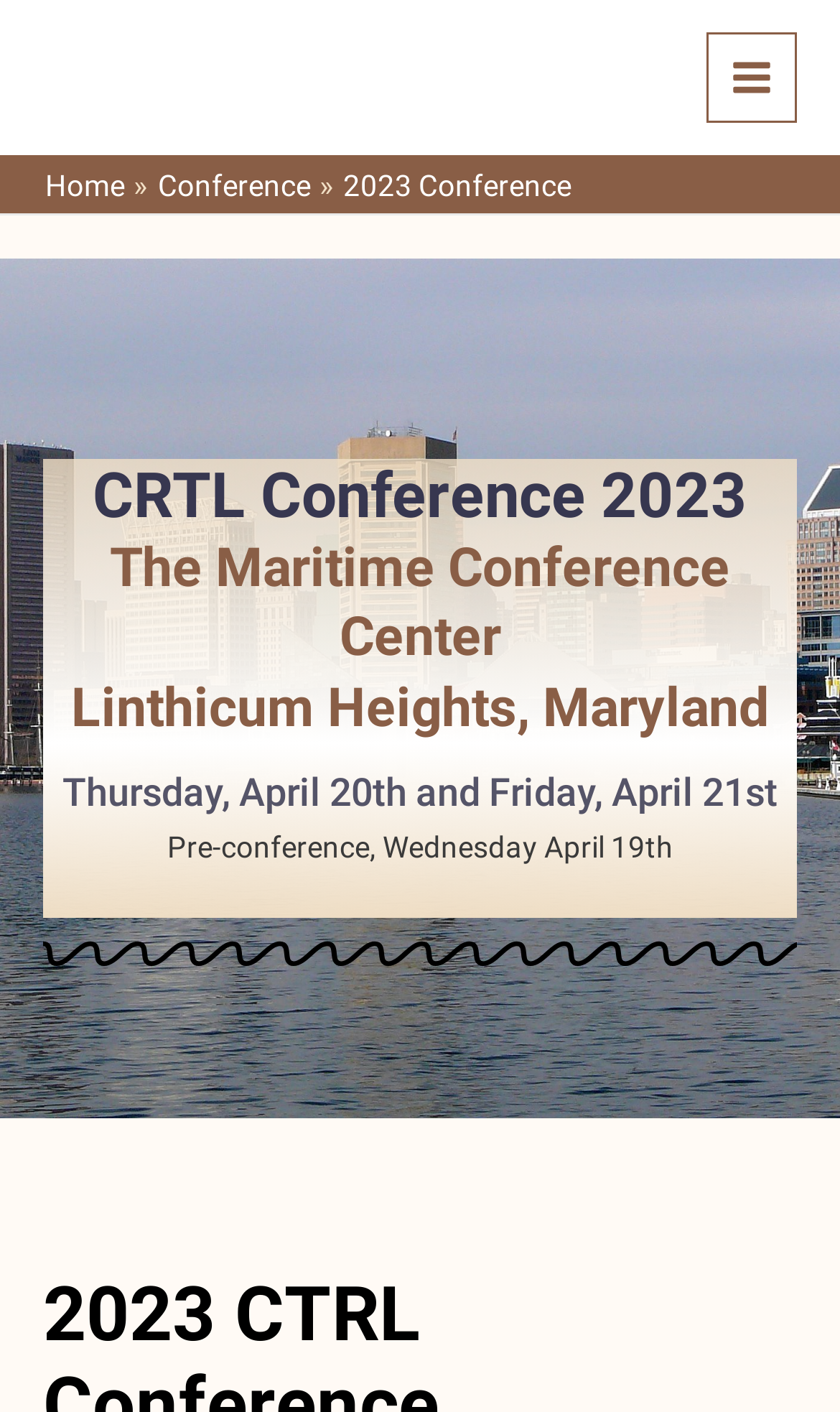Create an elaborate caption for the webpage.

The webpage is about the 2023 Conference on Culturally Responsive Teaching and Learning. At the top right corner, there is a main menu button. Next to it, there is a small image. Below the main menu button, there is a navigation section with breadcrumbs, which includes links to "Home" and "Conference". 

To the right of the breadcrumbs, there is a heading that reads "2023 Conference". Below this heading, there is a prominent section that announces the CRTL Conference 2023, which will take place at The Maritime Conference Center in Linthicum Heights, Maryland. This section includes a link to the conference details. 

Further down, there is a heading that specifies the conference dates as Thursday, April 20th, and Friday, April 21st. Below this, there is a note about a pre-conference event on Wednesday, April 19th.